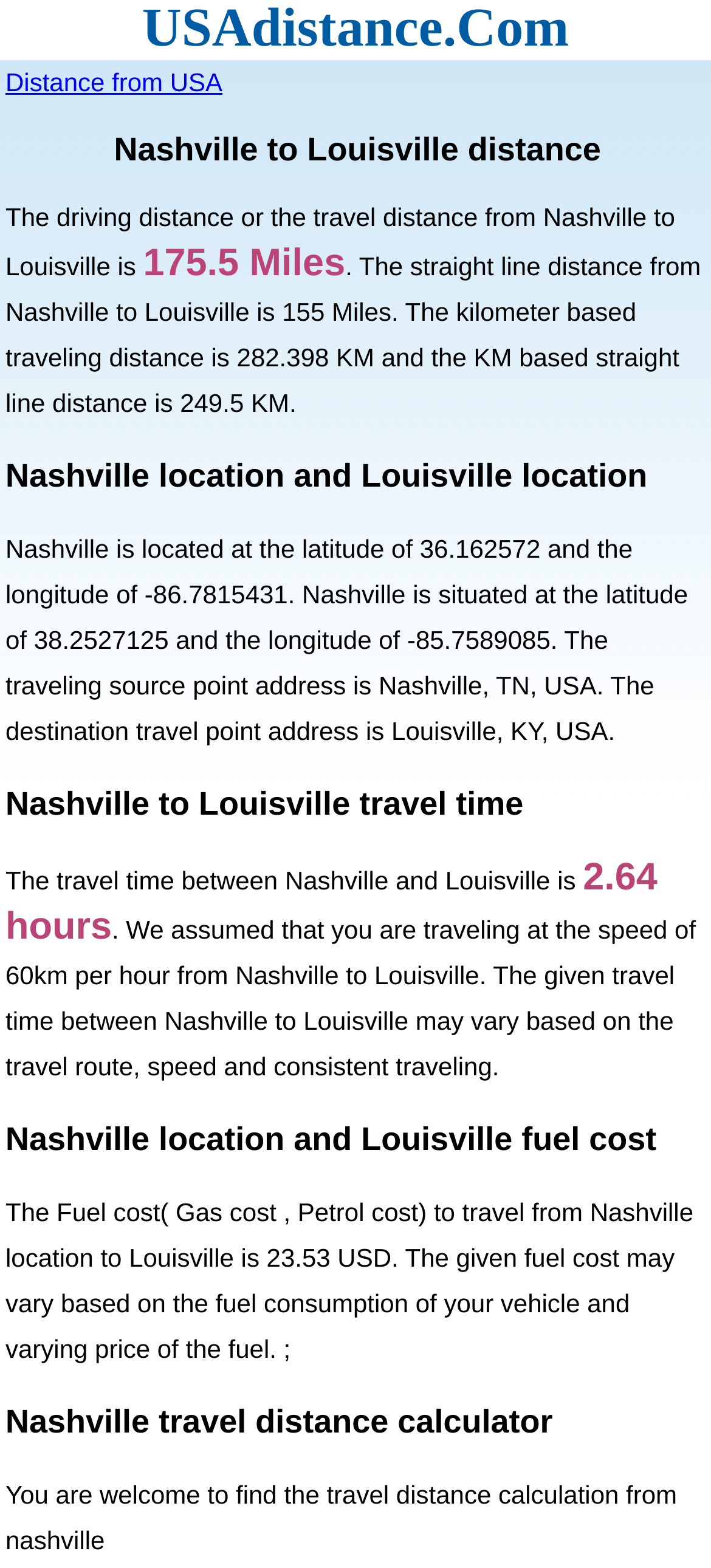Given the webpage screenshot and the description, determine the bounding box coordinates (top-left x, top-left y, bottom-right x, bottom-right y) that define the location of the UI element matching this description: Distance from USA

[0.008, 0.043, 0.313, 0.062]